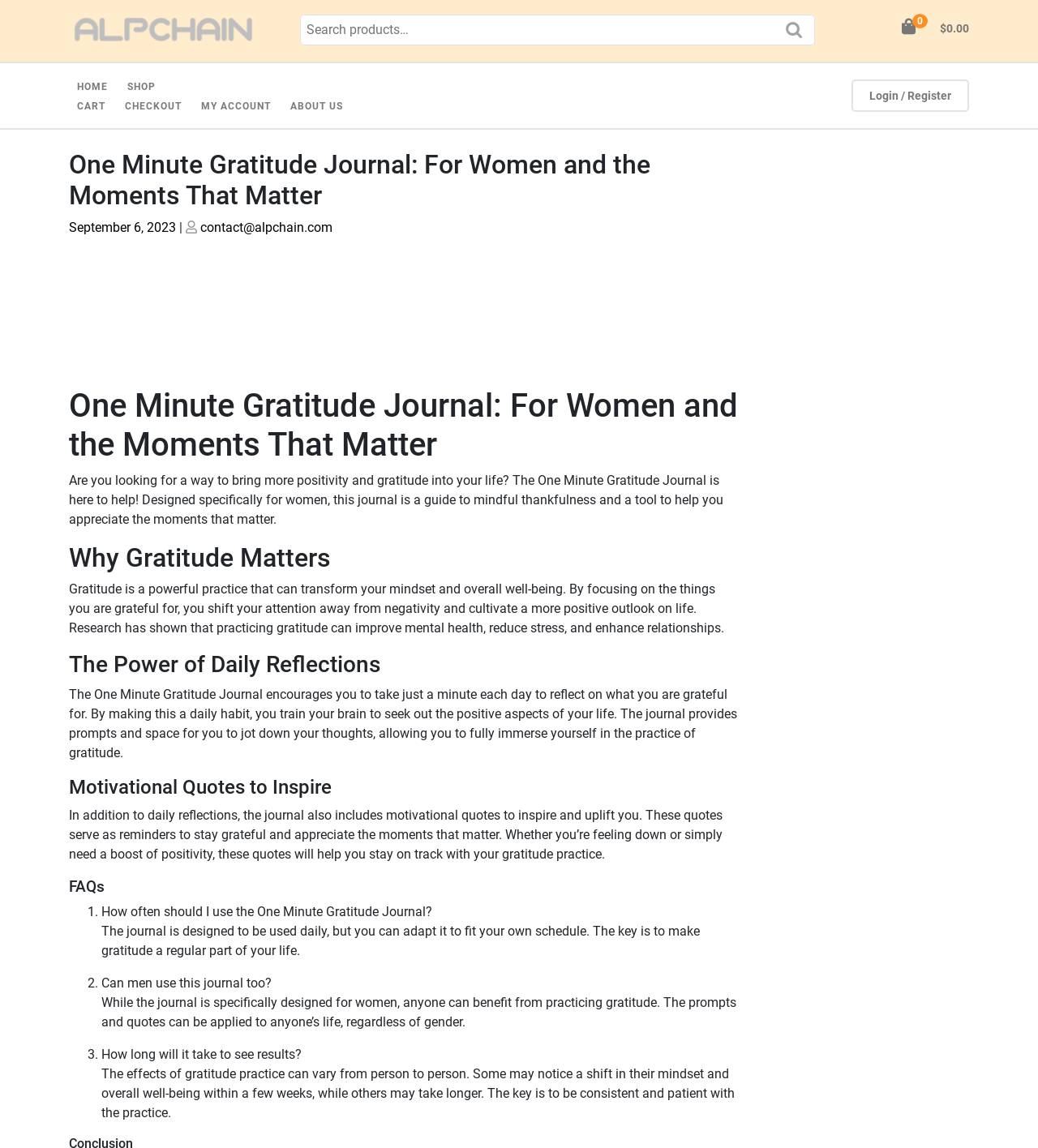What is the name of the journal?
Based on the visual, give a brief answer using one word or a short phrase.

One Minute Gratitude Journal